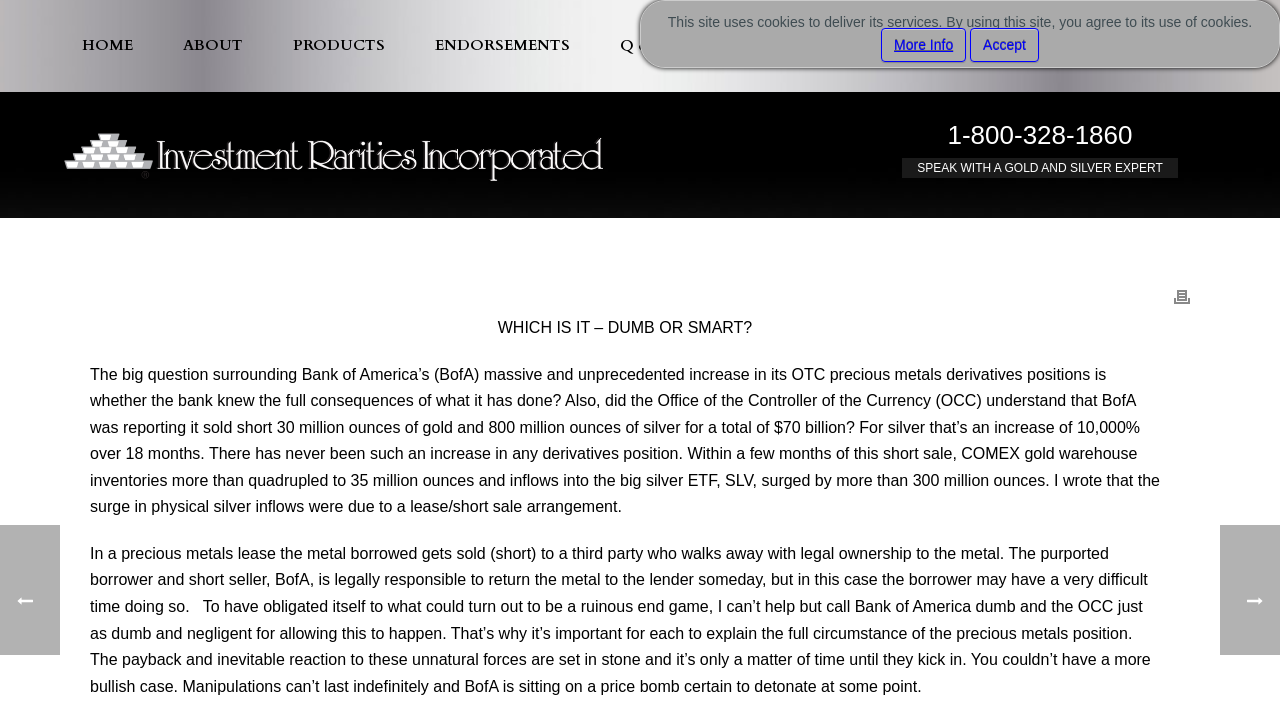Please determine the bounding box coordinates of the element's region to click in order to carry out the following instruction: "Go to the 'Home' page". The coordinates should be four float numbers between 0 and 1, i.e., [left, top, right, bottom].

None